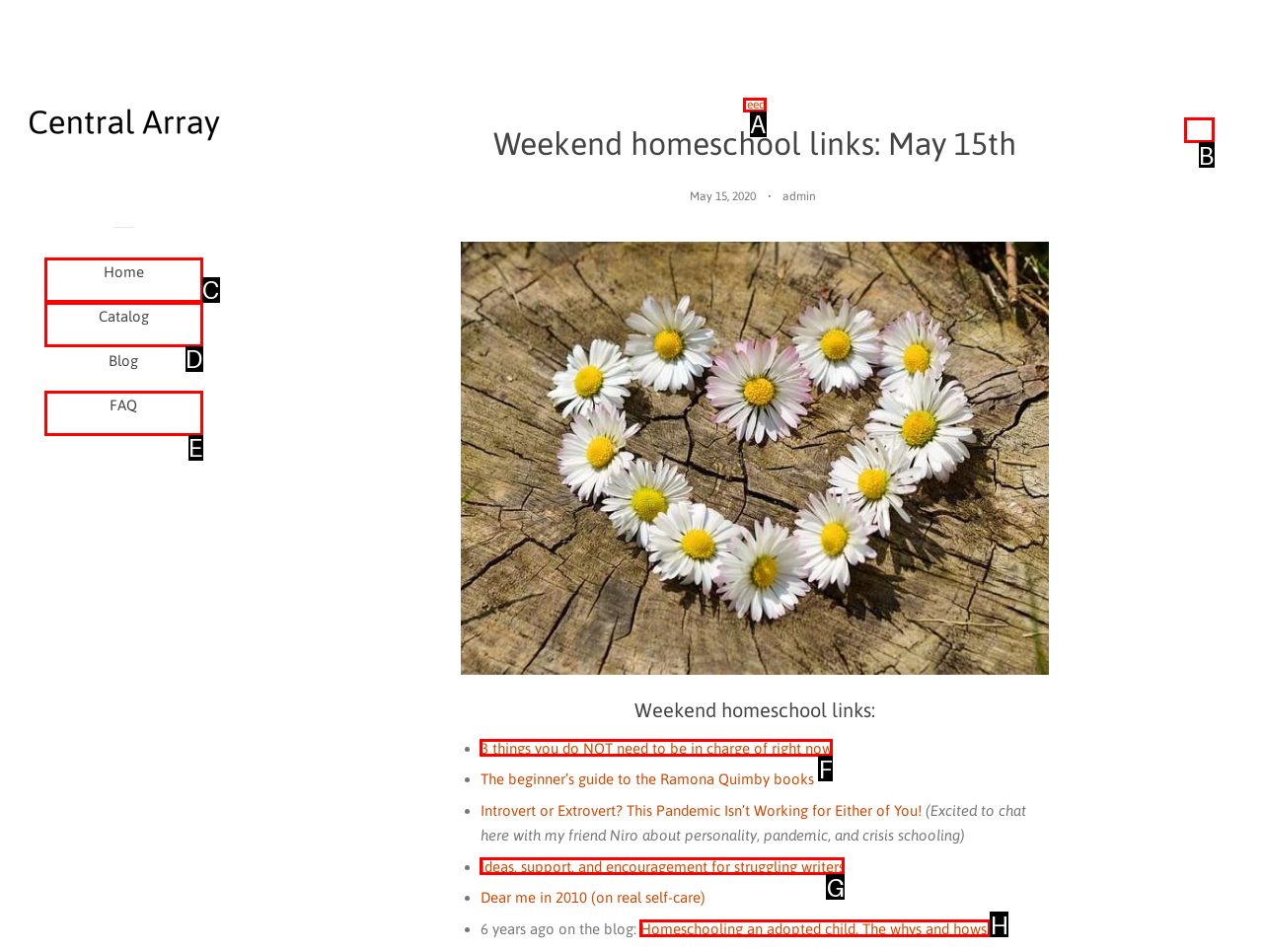Determine the HTML element to be clicked to complete the task: Share on Twitter. Answer by giving the letter of the selected option.

None